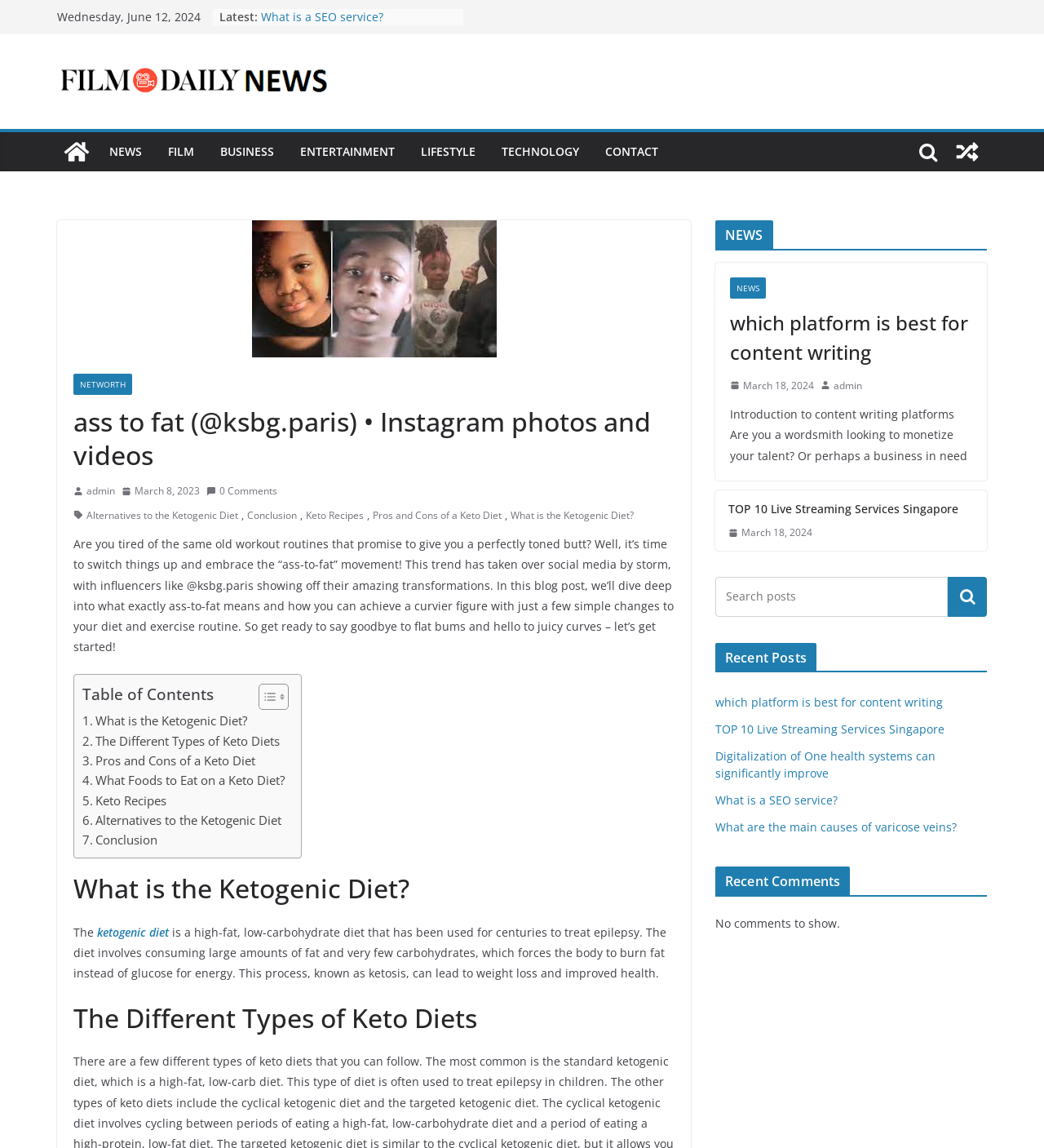Identify the bounding box coordinates of the region that needs to be clicked to carry out this instruction: "Check 'NEWS'". Provide these coordinates as four float numbers ranging from 0 to 1, i.e., [left, top, right, bottom].

[0.105, 0.122, 0.136, 0.142]